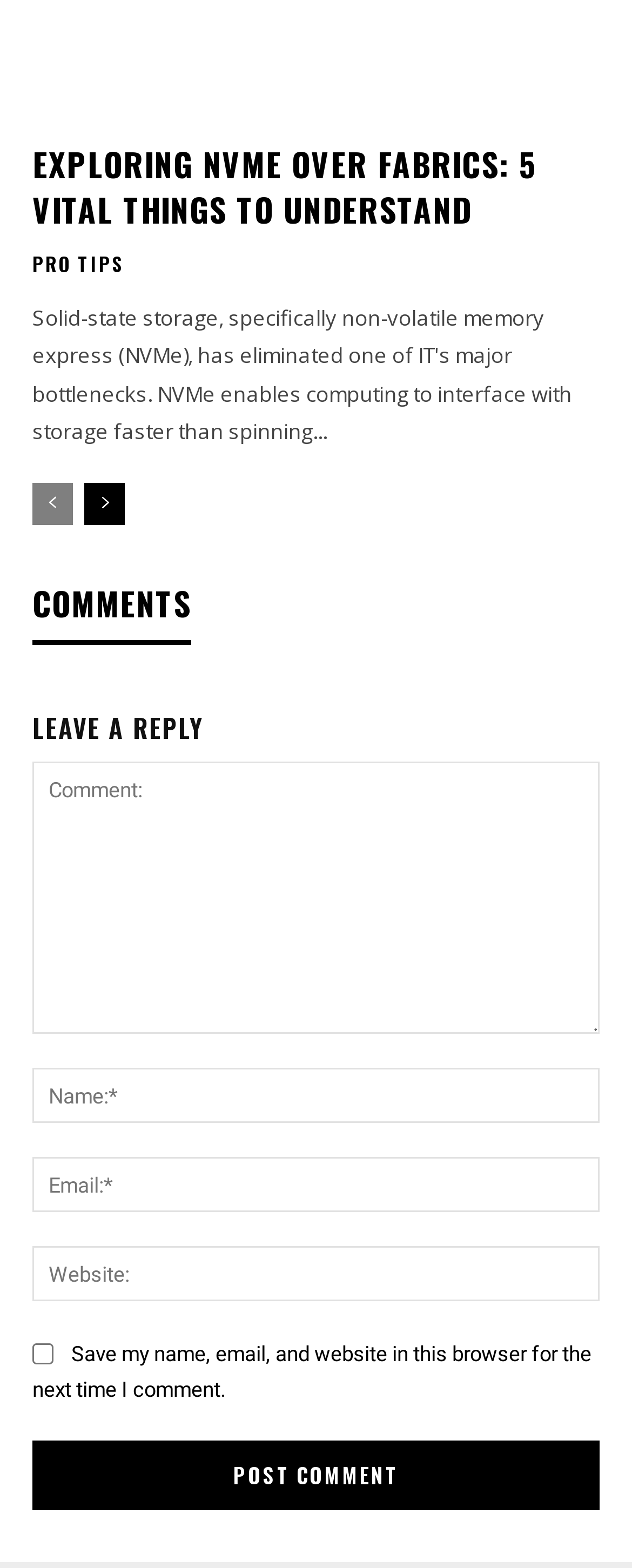Determine the bounding box coordinates for the area that needs to be clicked to fulfill this task: "Click on the 'next-page' link". The coordinates must be given as four float numbers between 0 and 1, i.e., [left, top, right, bottom].

[0.133, 0.308, 0.197, 0.335]